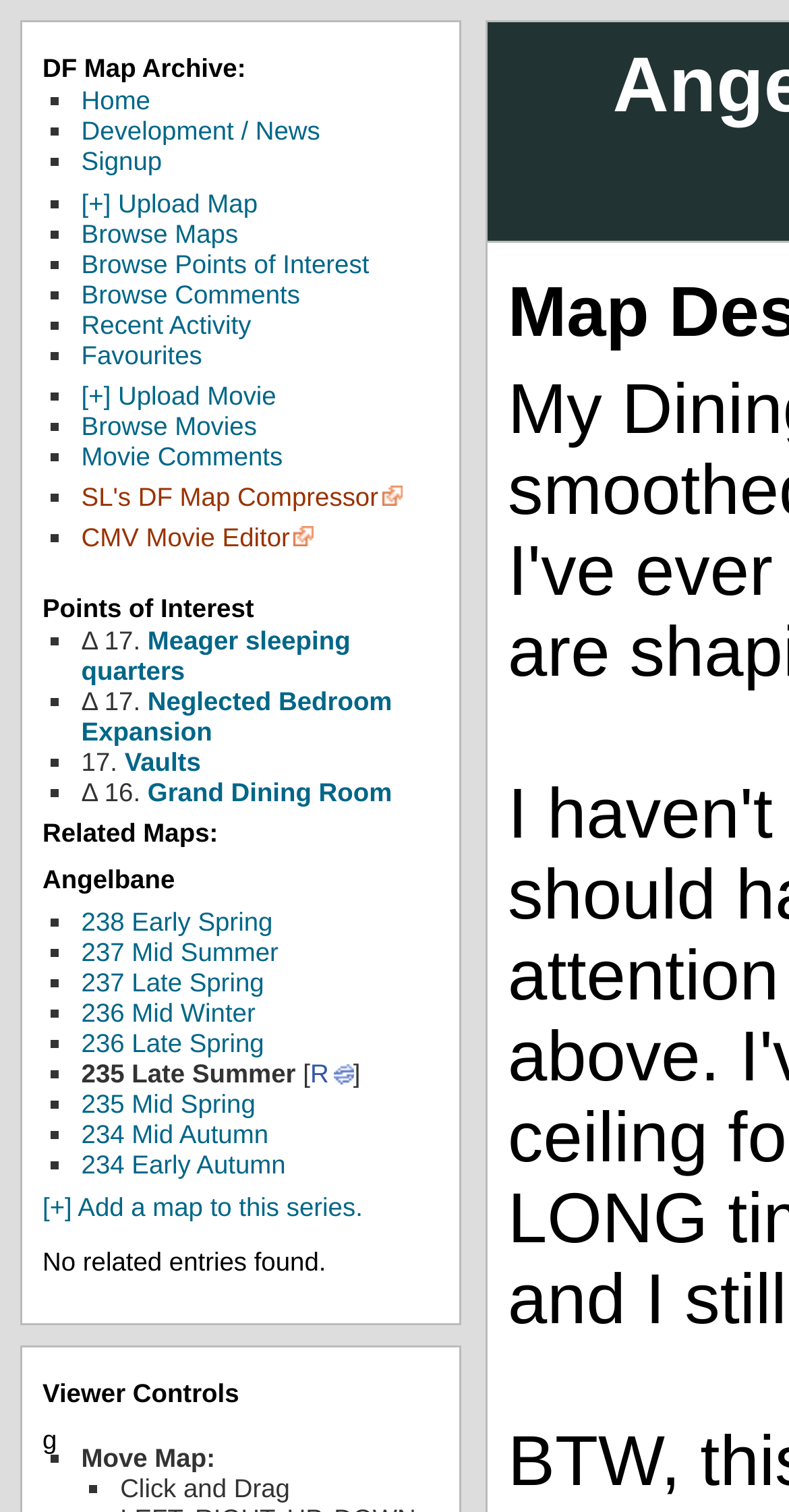Carefully observe the image and respond to the question with a detailed answer:
What is the function of the '[+] Upload Map' link?

I inferred the function of the link based on its text and its position among other links, which suggests that it allows users to upload a map.